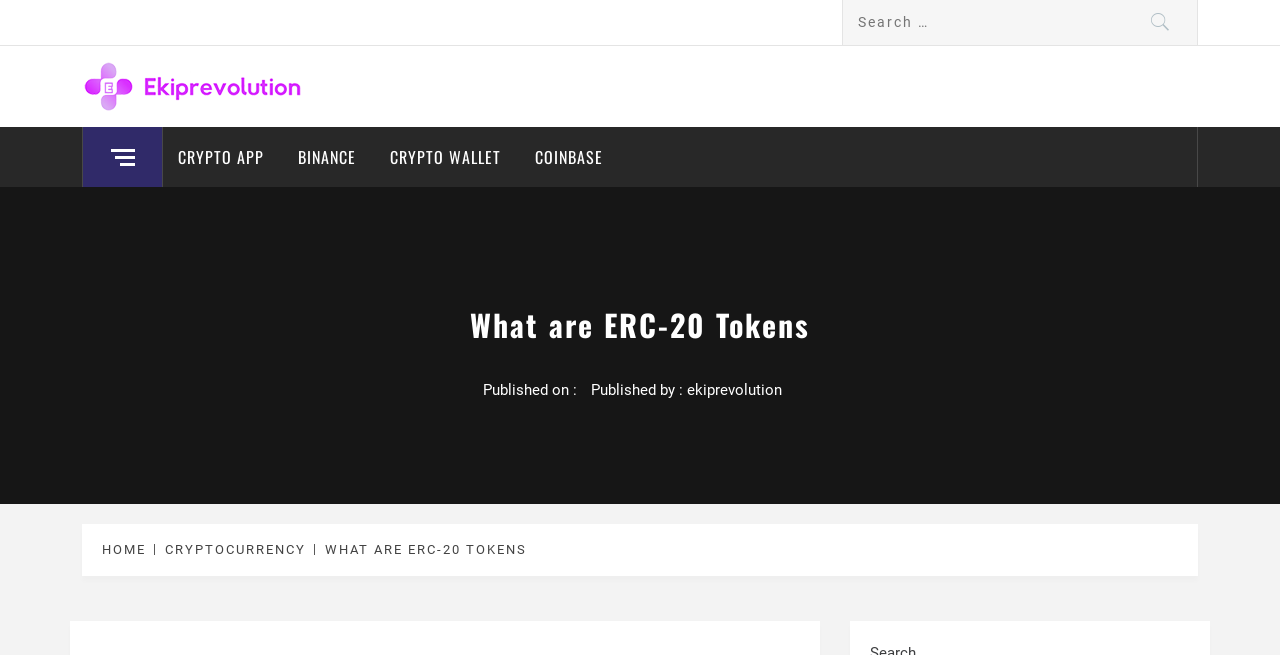Find the bounding box of the UI element described as follows: "Crypto wallet".

[0.293, 0.194, 0.403, 0.285]